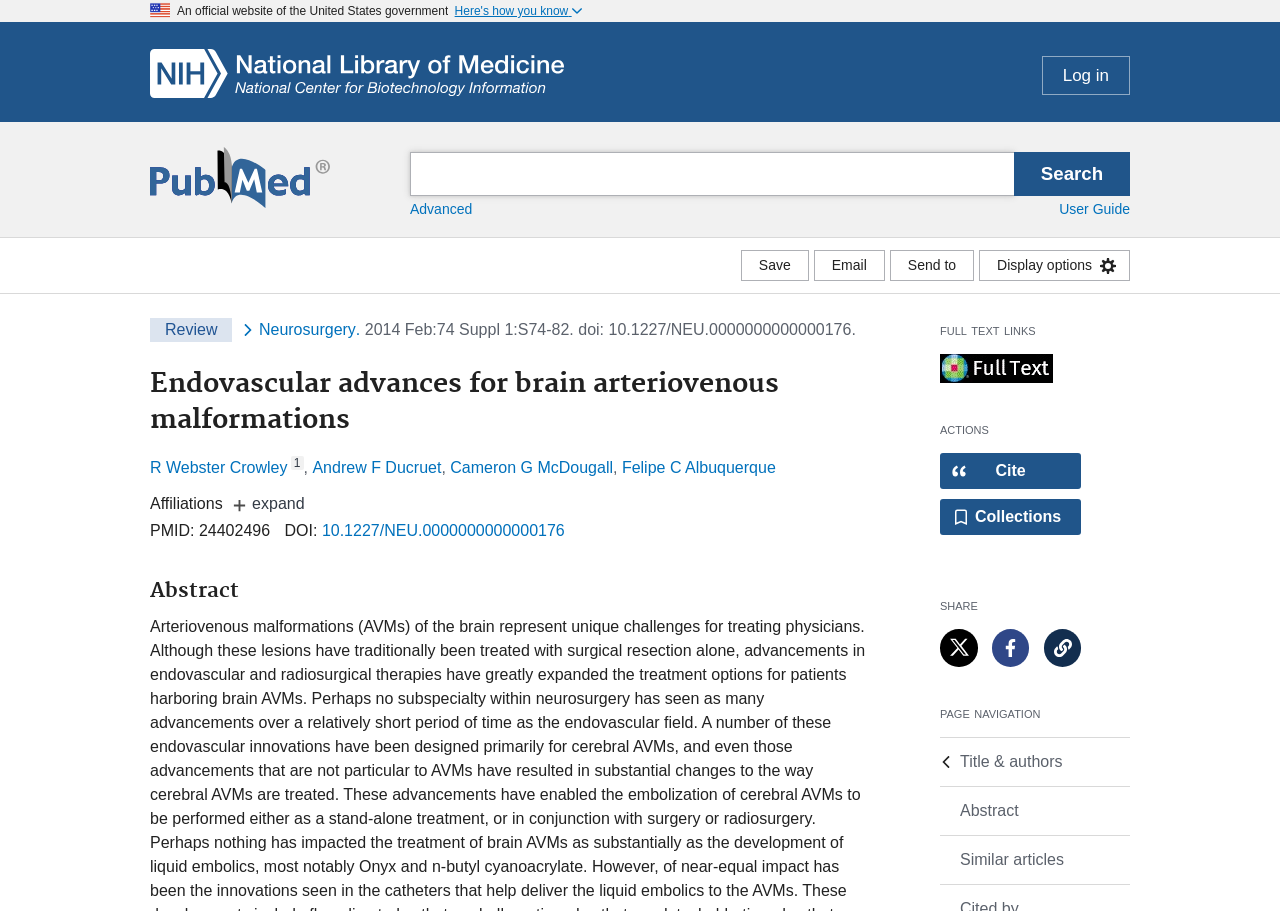What is the journal name of the article?
Provide a one-word or short-phrase answer based on the image.

Neurosurgery